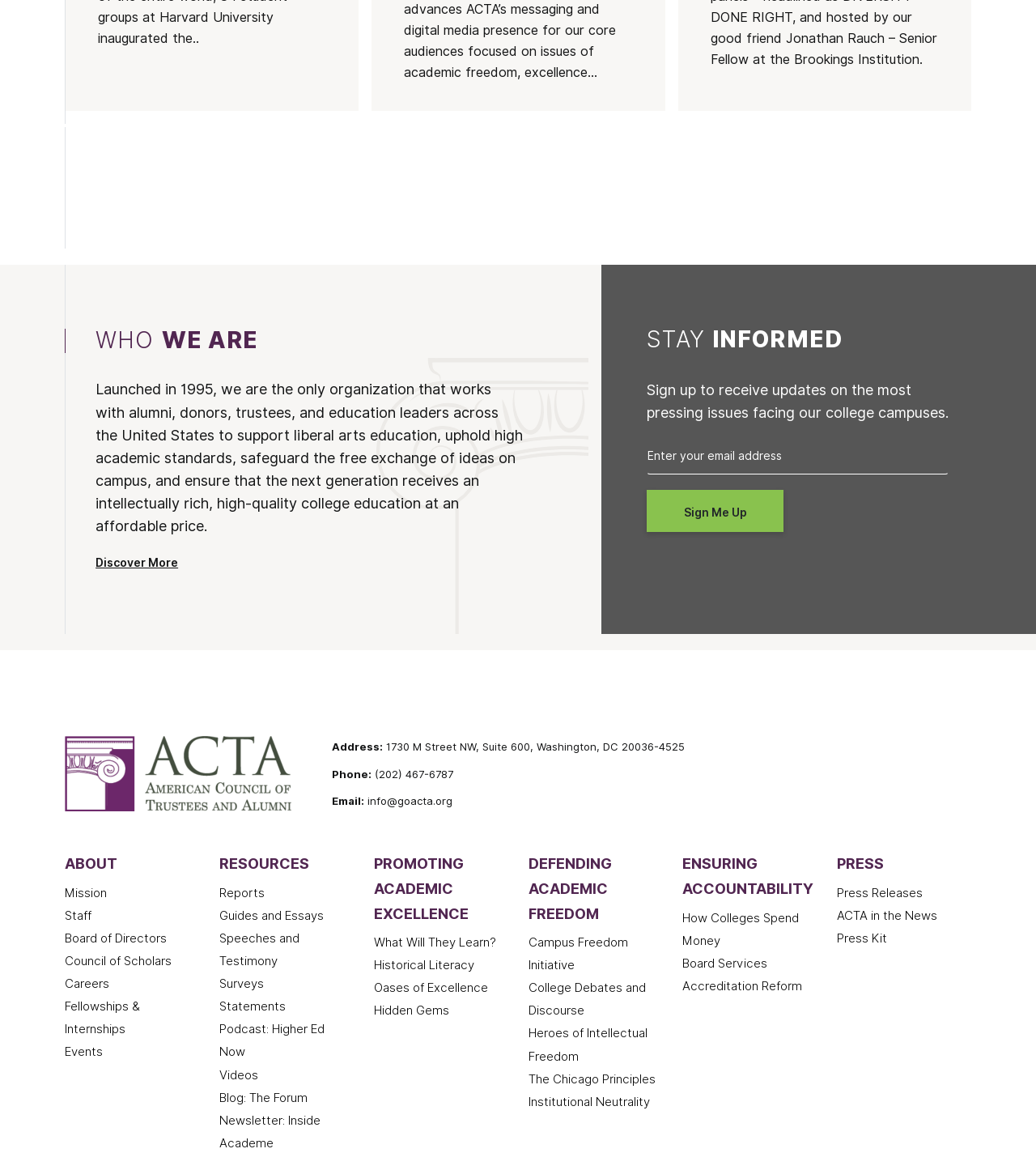Identify the bounding box for the described UI element. Provide the coordinates in (top-left x, top-left y, bottom-right x, bottom-right y) format with values ranging from 0 to 1: Newsletter: Inside Academe

[0.211, 0.965, 0.309, 0.998]